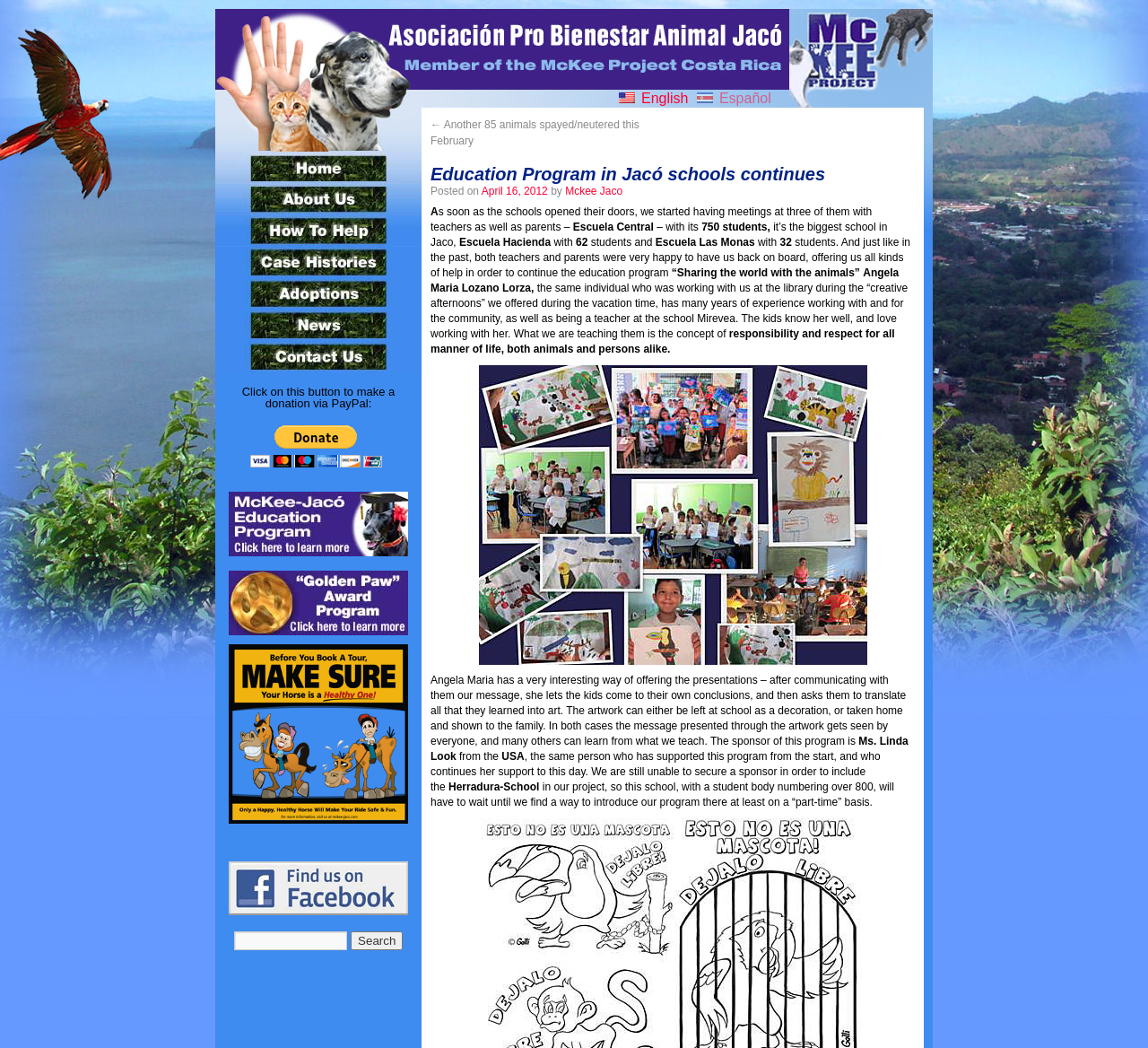Based on the element description: "Mckee Jaco", identify the UI element and provide its bounding box coordinates. Use four float numbers between 0 and 1, [left, top, right, bottom].

[0.492, 0.176, 0.542, 0.188]